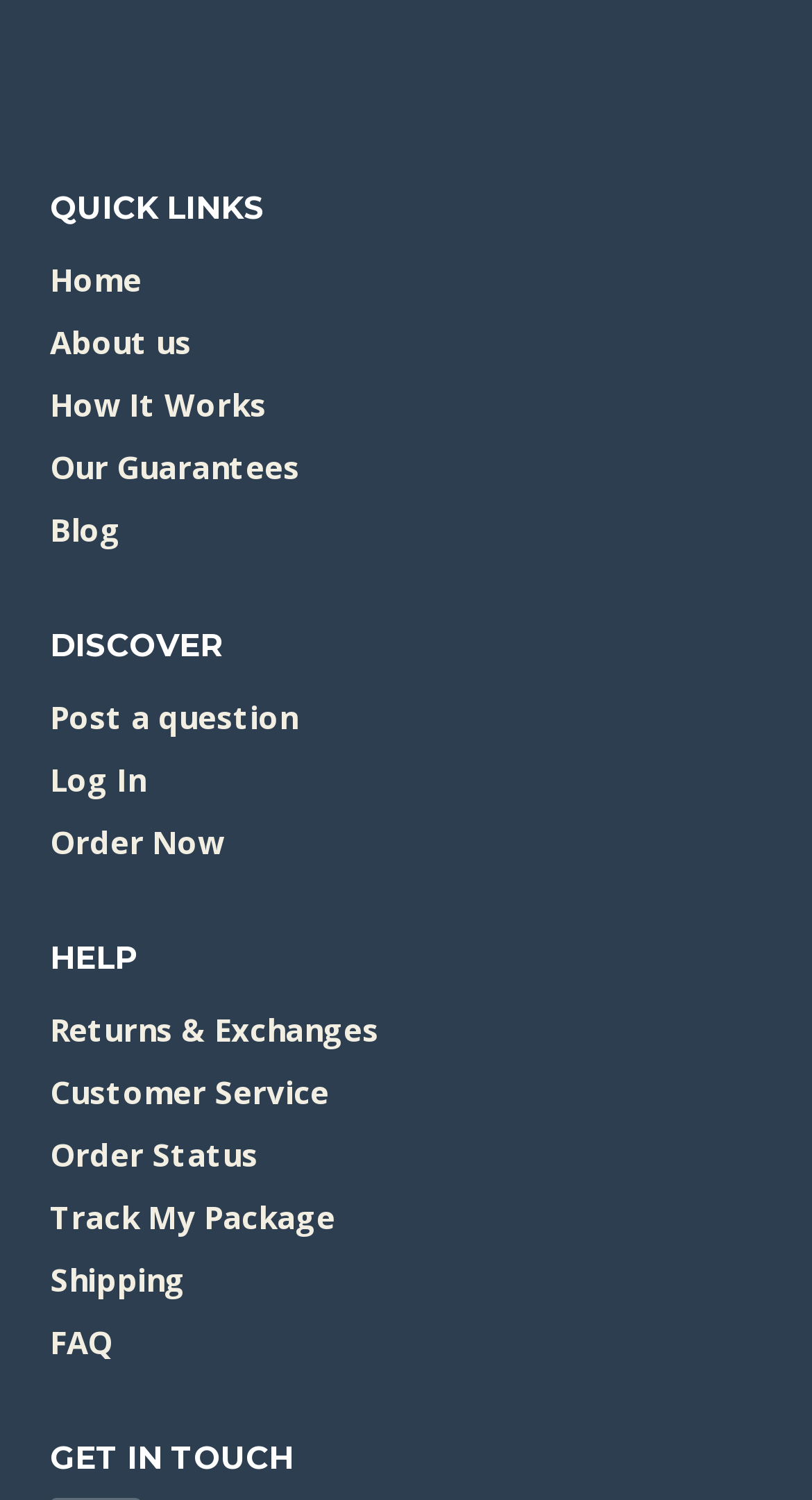What is the second heading on the webpage? Examine the screenshot and reply using just one word or a brief phrase.

DISCOVER